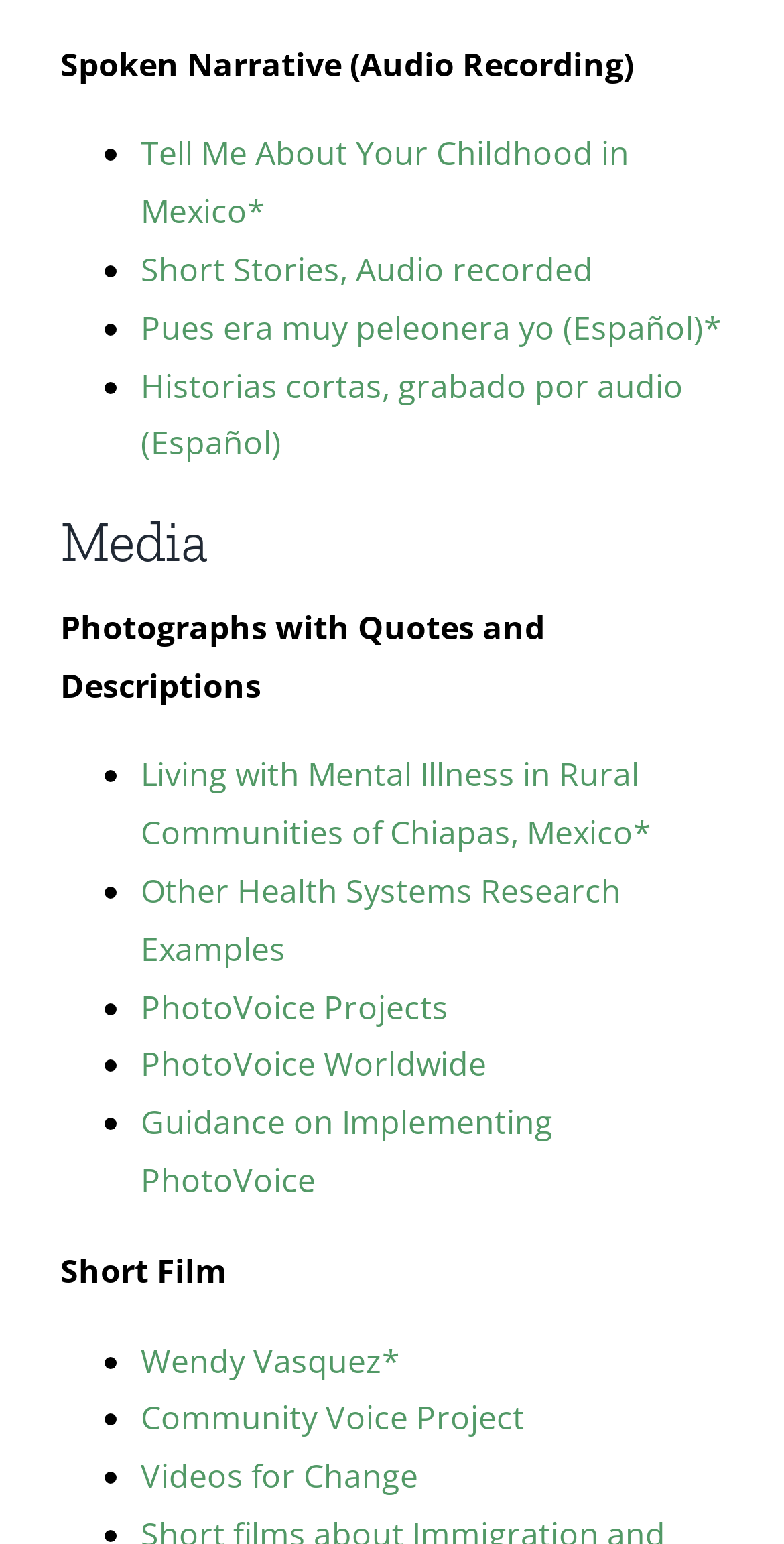What type of project is 'PhotoVoice'?
Make sure to answer the question with a detailed and comprehensive explanation.

The webpage lists 'PhotoVoice Projects' and 'PhotoVoice Worldwide' under the 'Photographs with Quotes and Descriptions' section, suggesting that PhotoVoice is a research project that involves photography and storytelling.